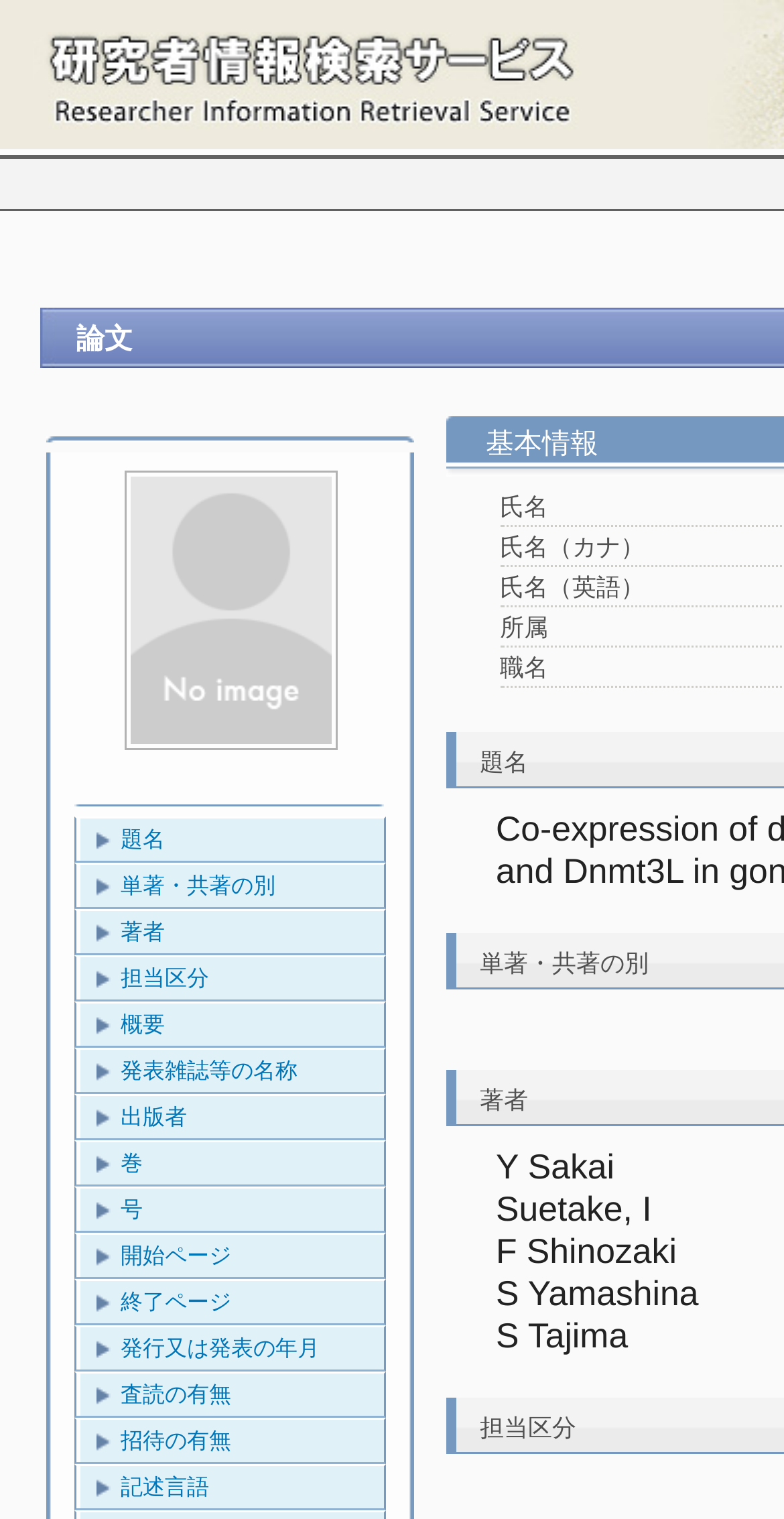Locate the bounding box coordinates of the region to be clicked to comply with the following instruction: "Click 題名". The coordinates must be four float numbers between 0 and 1, in the form [left, top, right, bottom].

[0.103, 0.539, 0.49, 0.567]